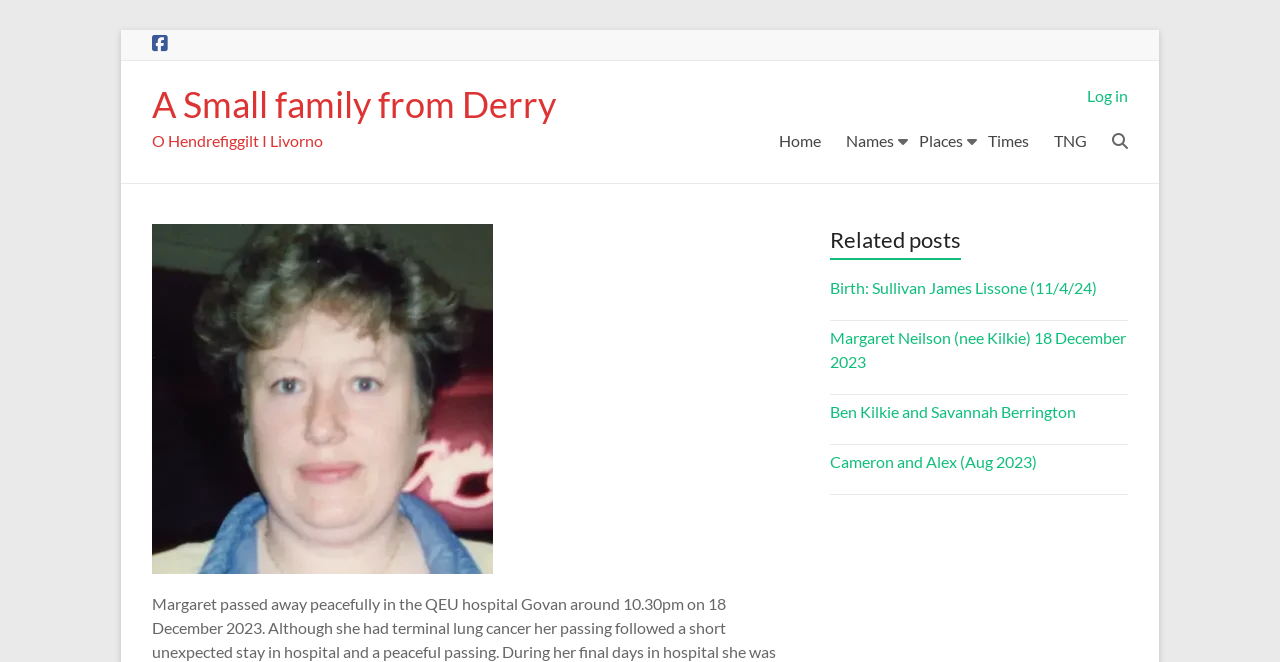Detail the various sections and features present on the webpage.

The webpage is about Margaret Neilson (nee Kilkie) and her family from Derry. At the top left, there is a "Skip to content" link. Next to it, there is a small icon represented by '\uf082'. Below these elements, there is a heading that reads "A Small family from Derry" with a link to the same title. 

To the right of the heading, there is a static text "O Hendrefiggilt I Livorno". On the top right, there are several links, including "Log in", "Home", "Names", "Places", "Times", and "TNG", arranged horizontally. 

Below the top section, there is an image of a person, likely Margaret Neilson, taking up most of the left side of the page. On the right side, there is a section with a heading "Related posts" and four links to related articles, including "Birth: Sullivan James Lissone (11/4/24)", "Margaret Neilson (nee Kilkie) 18 December 2023", "Ben Kilkie and Savannah Berrington", and "Cameron and Alex (Aug 2023)".